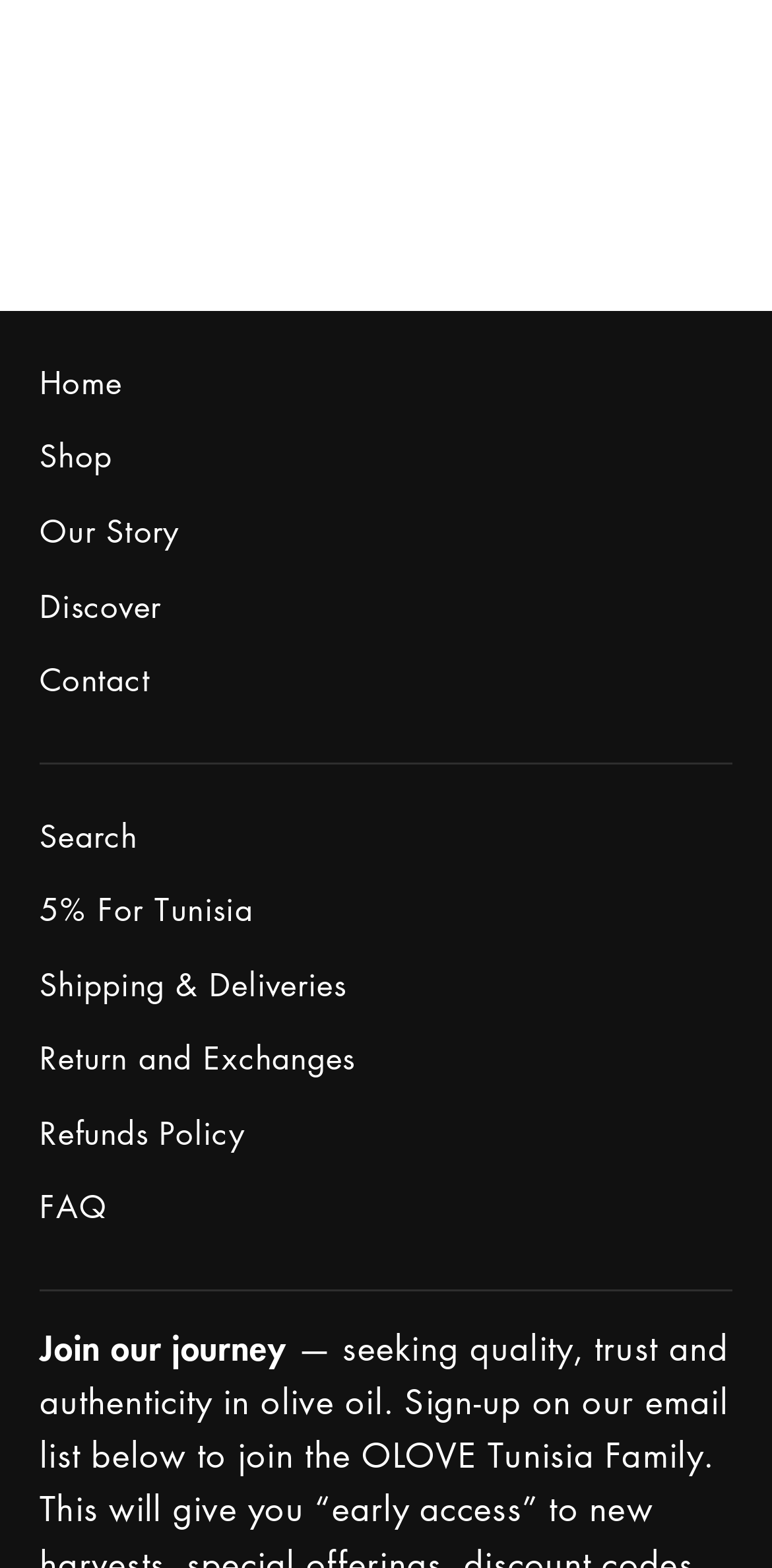Please locate the bounding box coordinates of the region I need to click to follow this instruction: "Check the post by REGINA GREGORY".

None